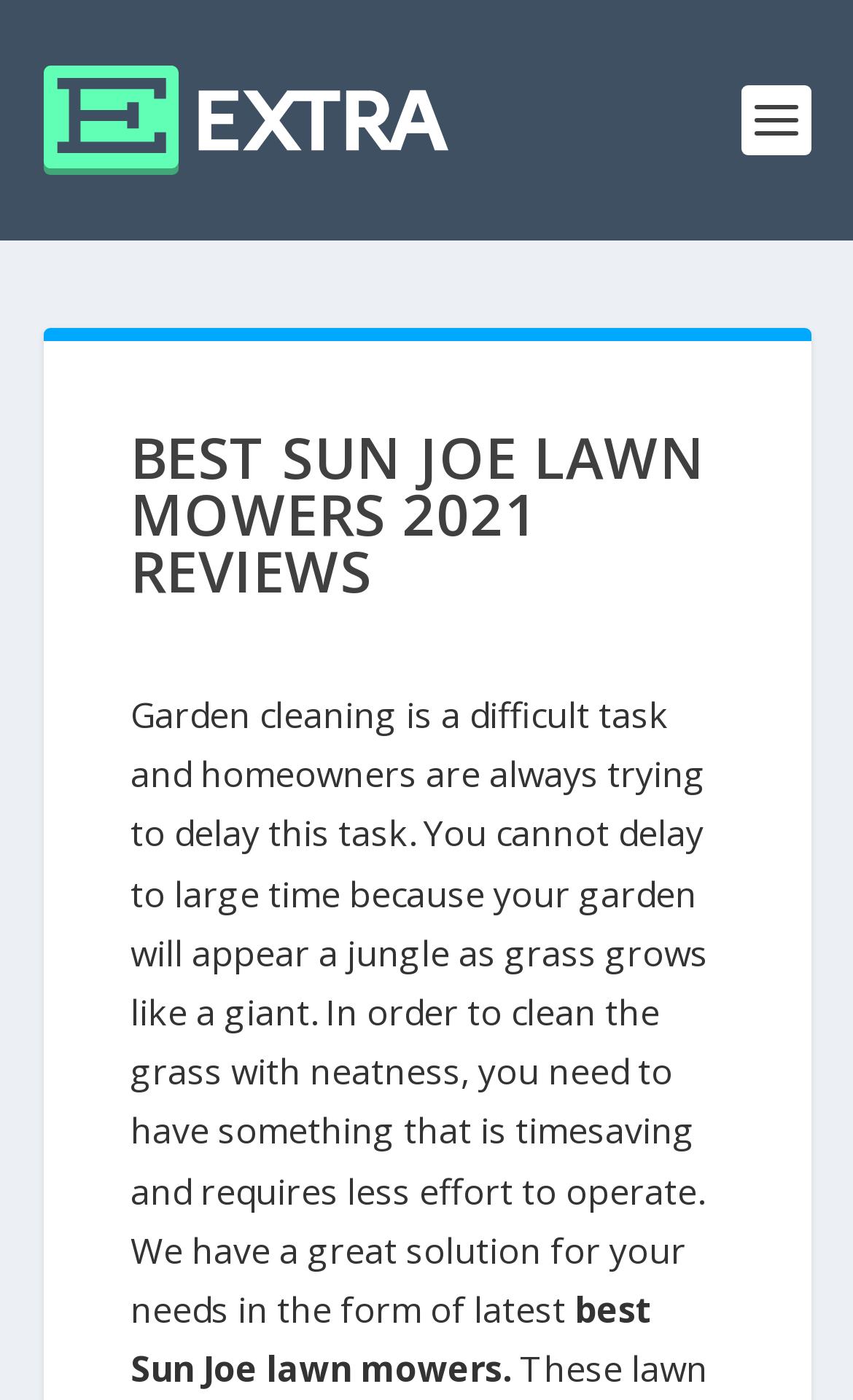Please find and give the text of the main heading on the webpage.

BEST SUN JOE LAWN MOWERS 2021 REVIEWS